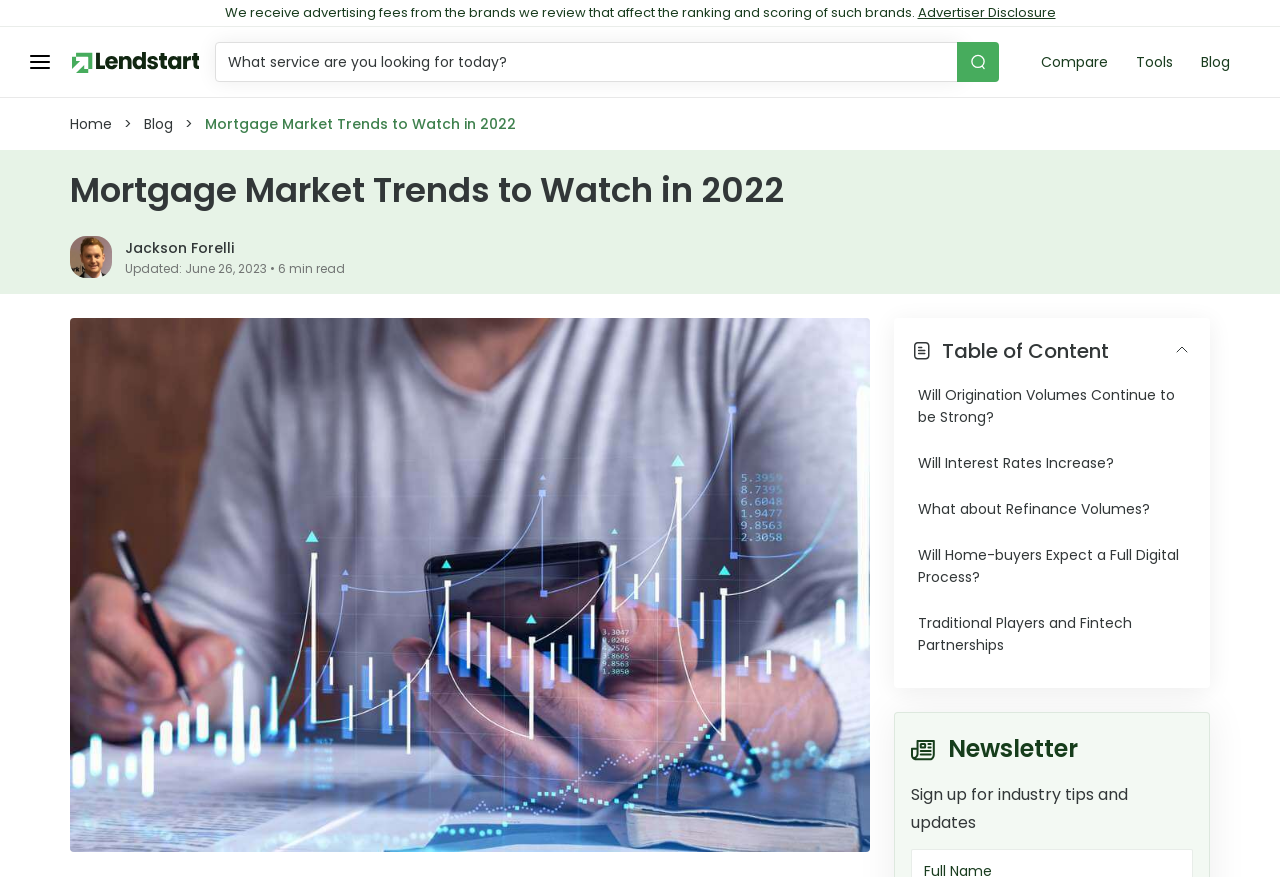Determine the bounding box coordinates of the target area to click to execute the following instruction: "Read the blog post."

[0.055, 0.13, 0.088, 0.153]